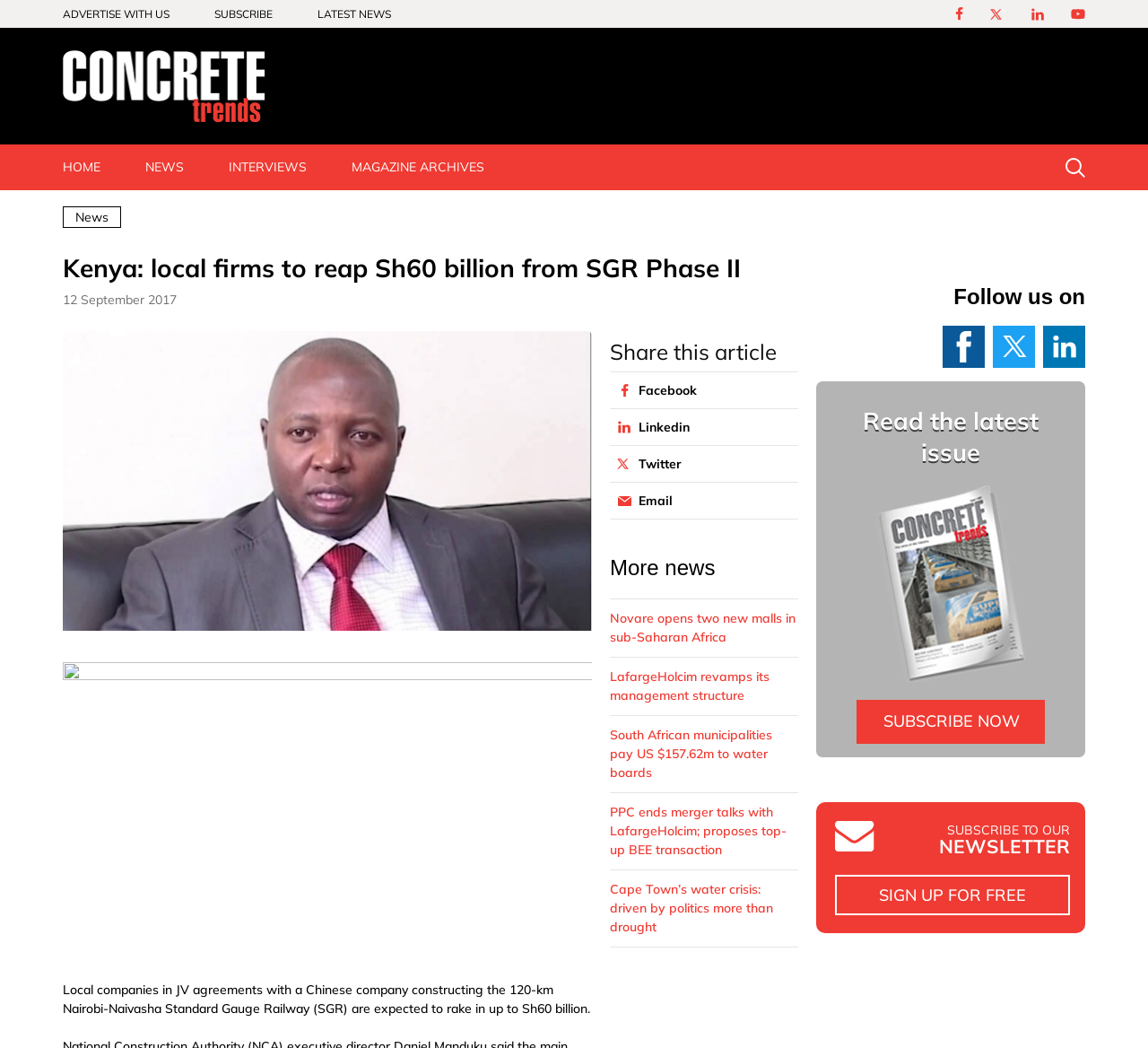What is the topic of the main news article?
Give a one-word or short phrase answer based on the image.

SGR Phase II